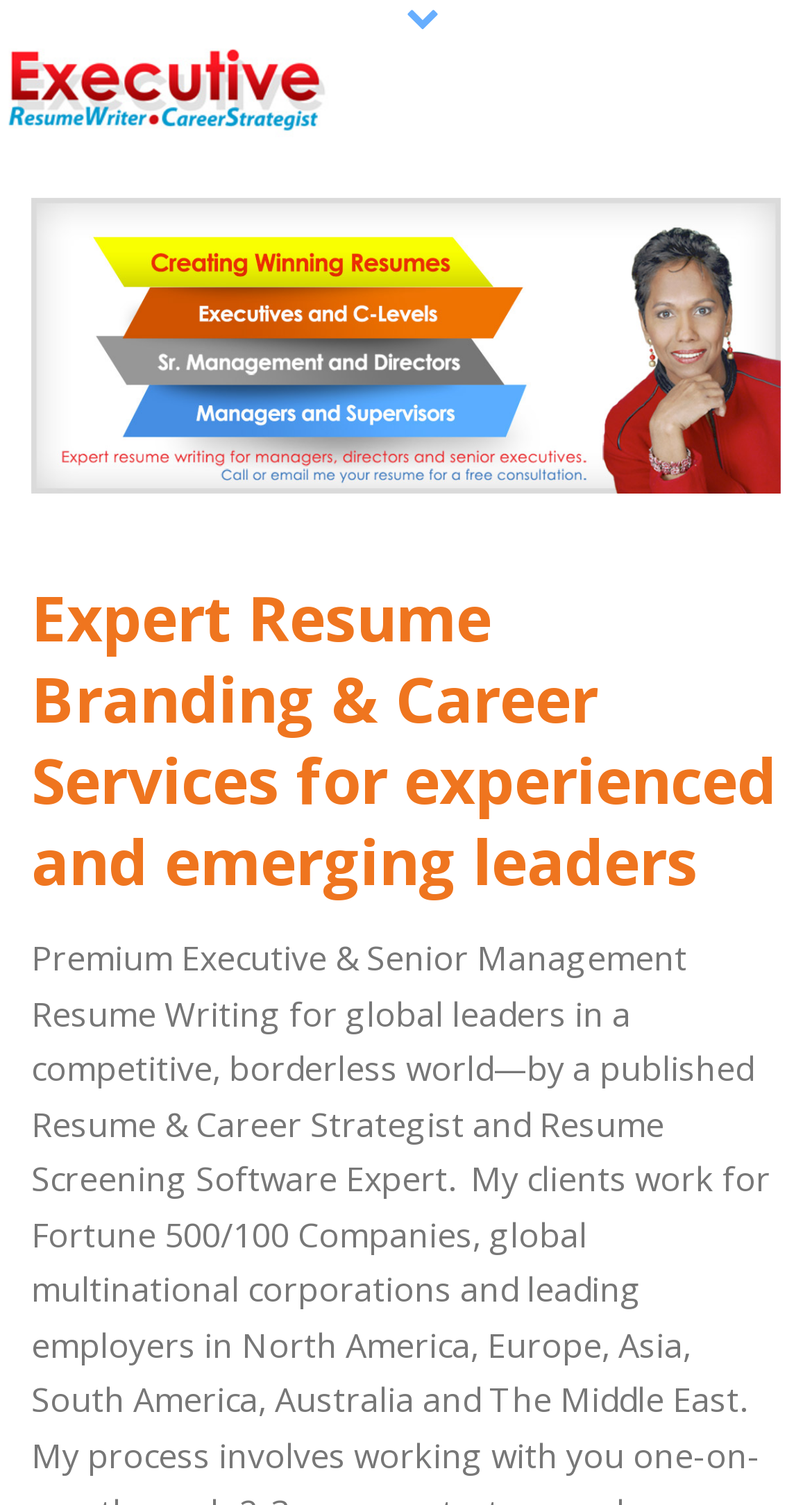Provide the bounding box coordinates, formatted as (top-left x, top-left y, bottom-right x, bottom-right y), with all values being floating point numbers between 0 and 1. Identify the bounding box of the UI element that matches the description: title="Executive Resume Writer"

[0.0, 0.0, 0.41, 0.125]